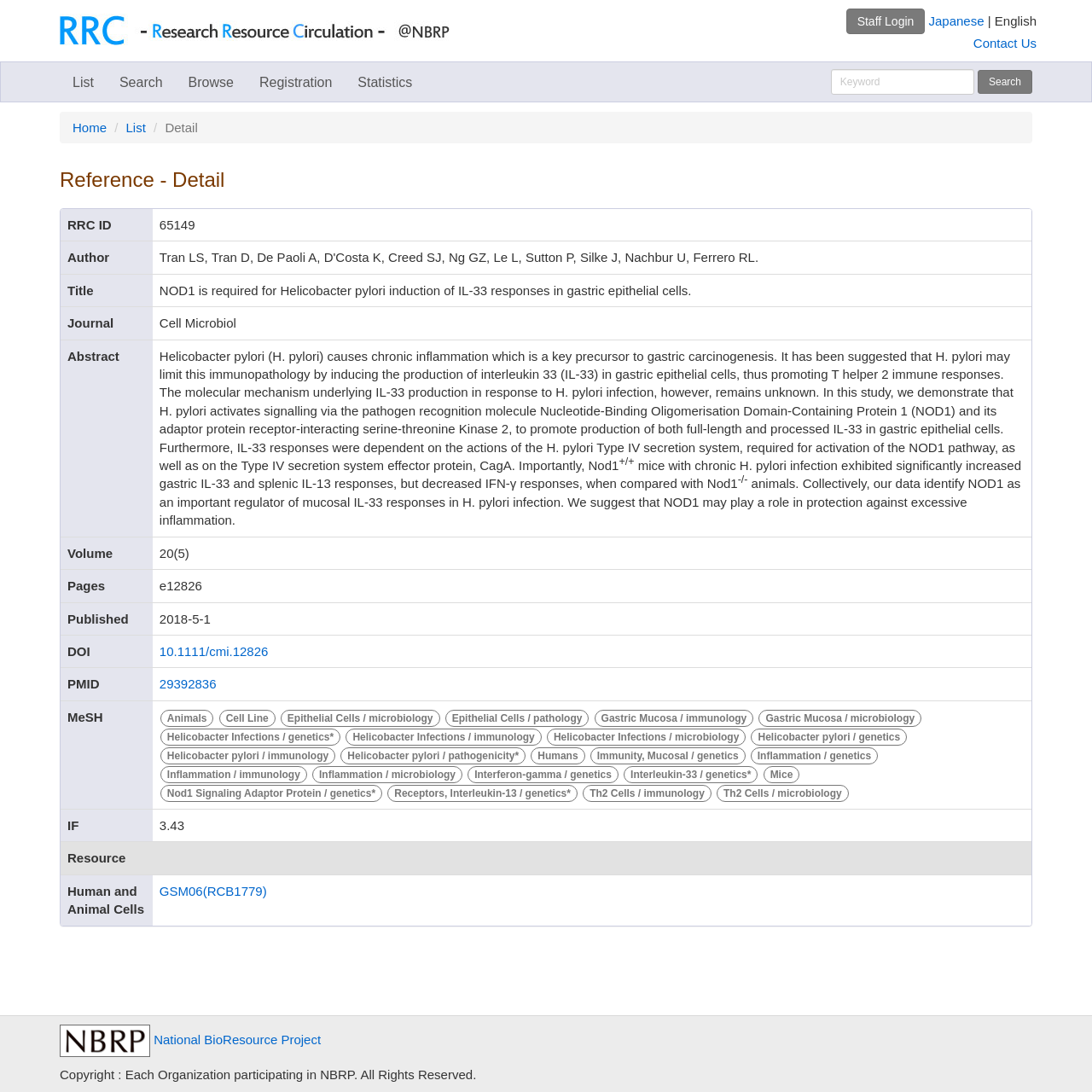Please find the bounding box for the UI component described as follows: "Mix and Match Family".

None